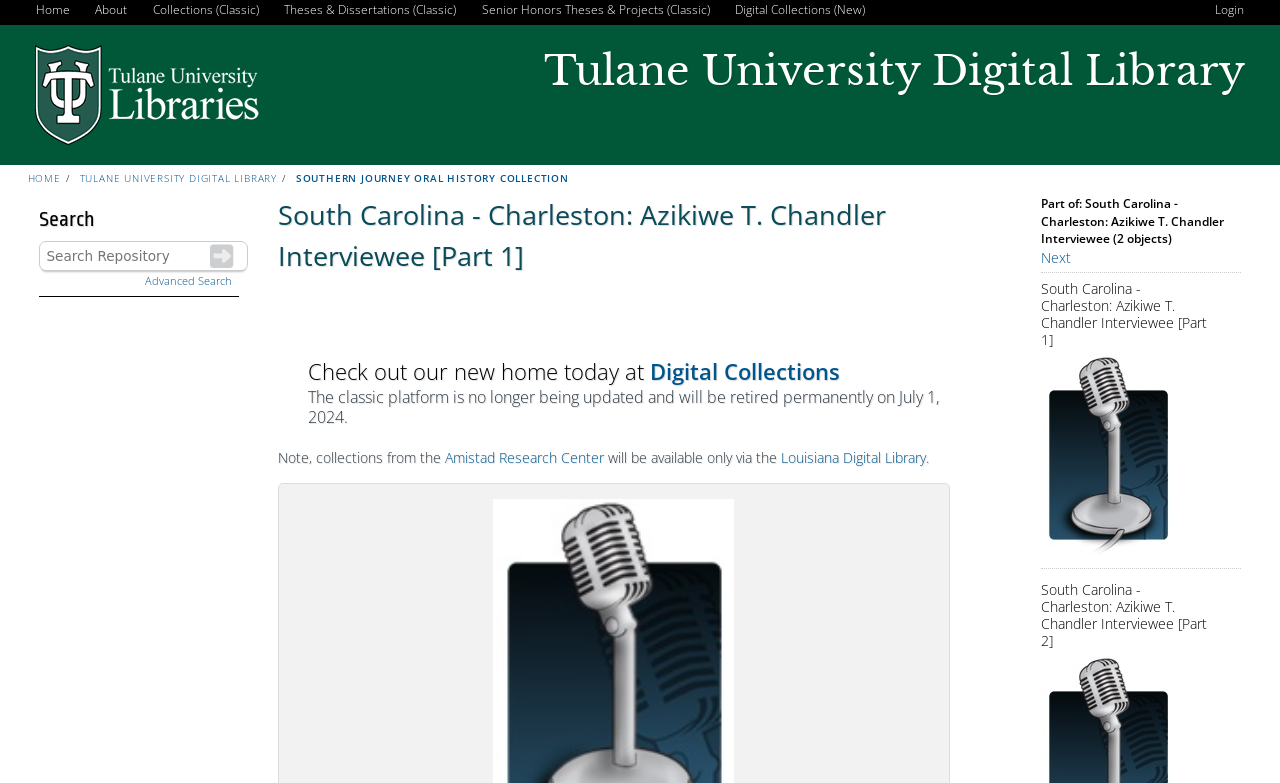Please answer the following question using a single word or phrase: 
What is the alternative platform for searching collections from the Amistad Research Center?

Louisiana Digital Library